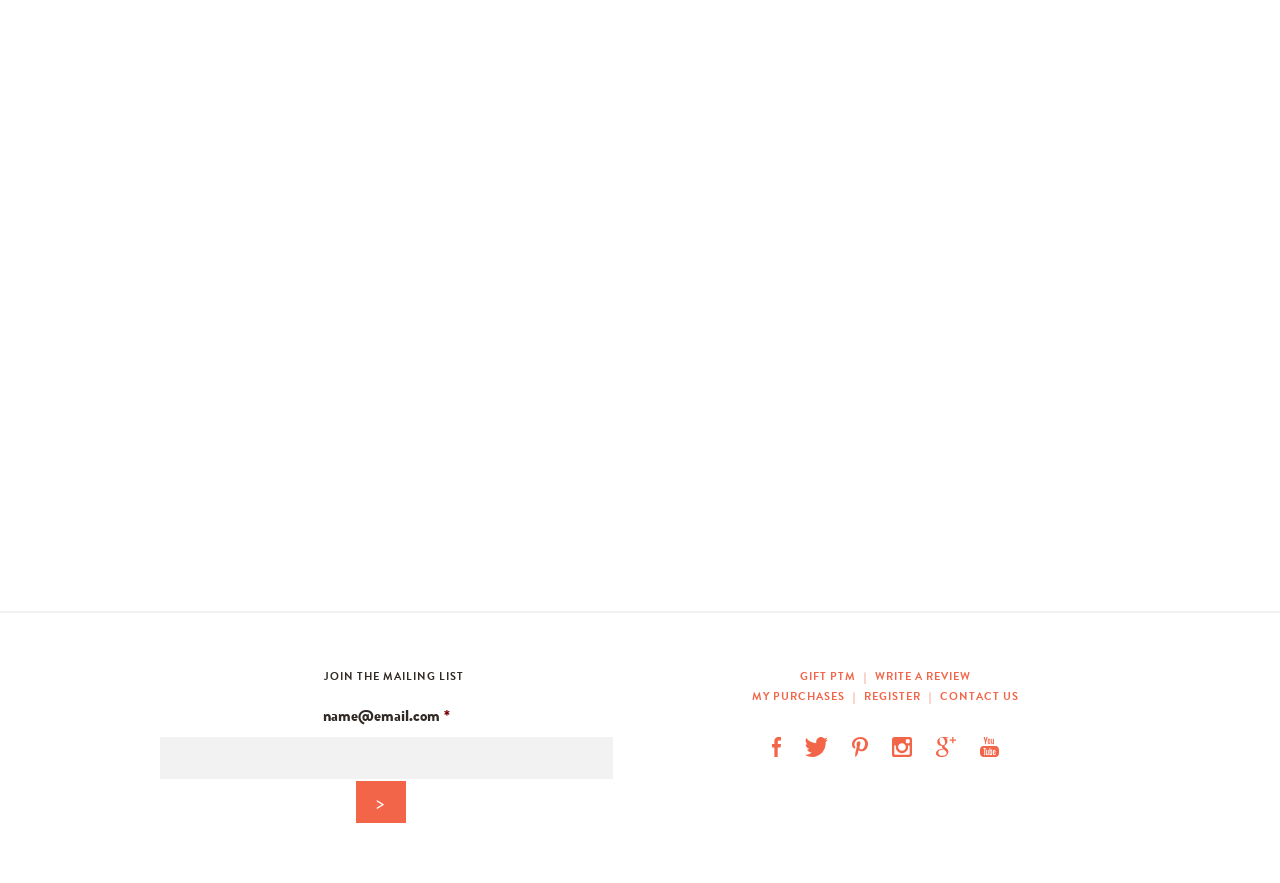Respond with a single word or phrase to the following question:
What can be done with the email address field?

Join the mailing list